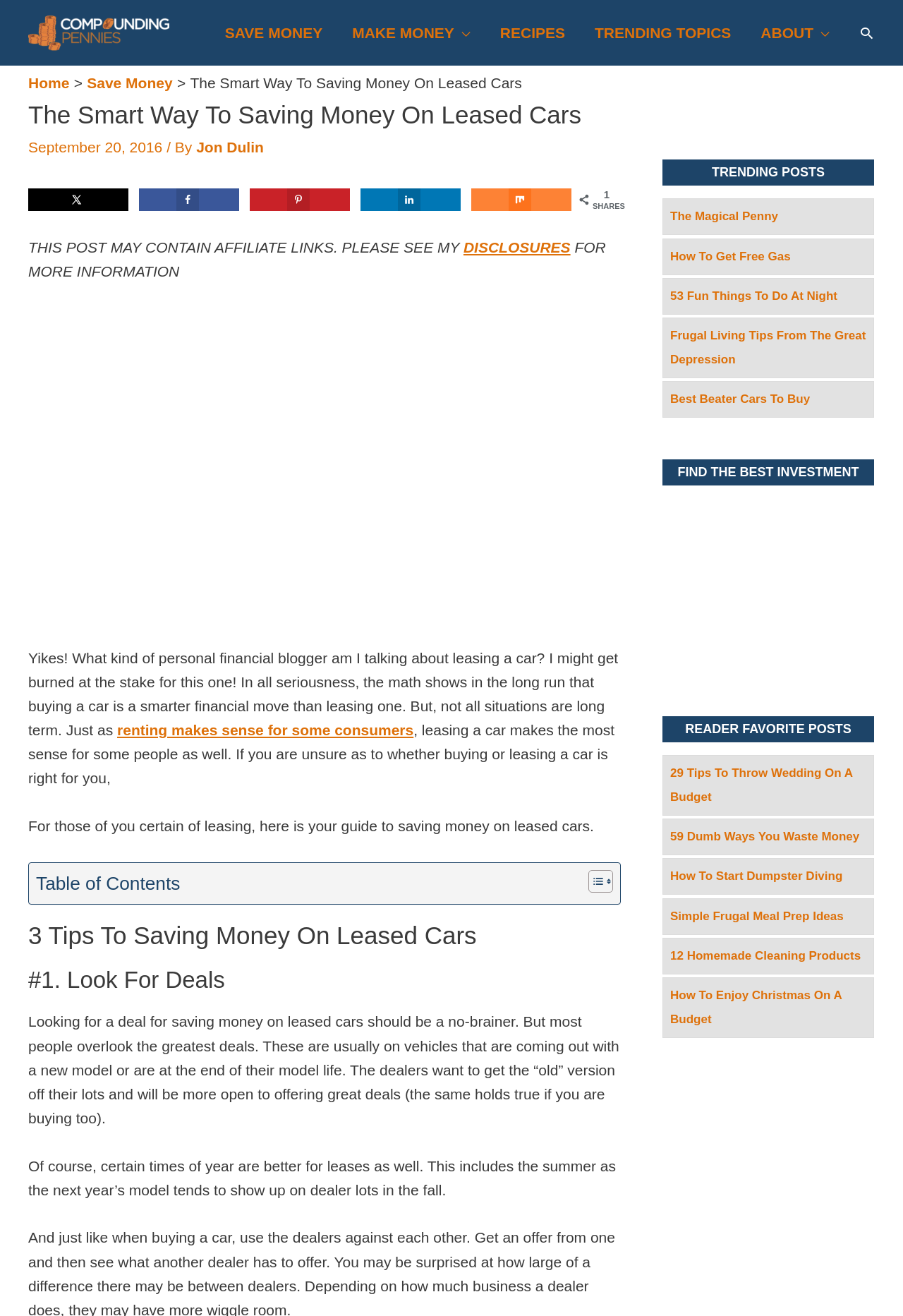Identify and extract the heading text of the webpage.

The Smart Way To Saving Money On Leased Cars